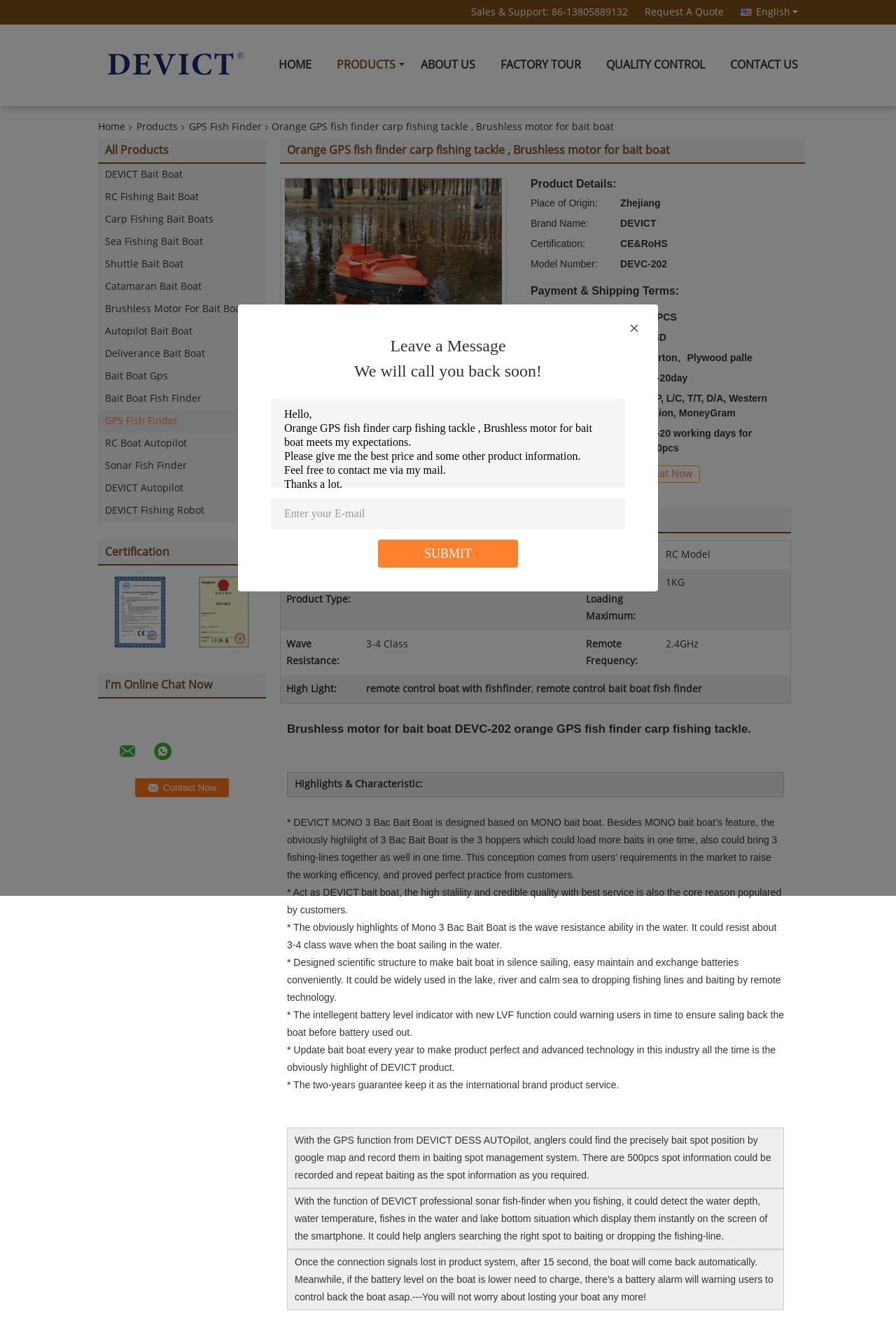What is the contact phone number for sales and support?
Examine the image and give a concise answer in one word or a short phrase.

86-13805889132